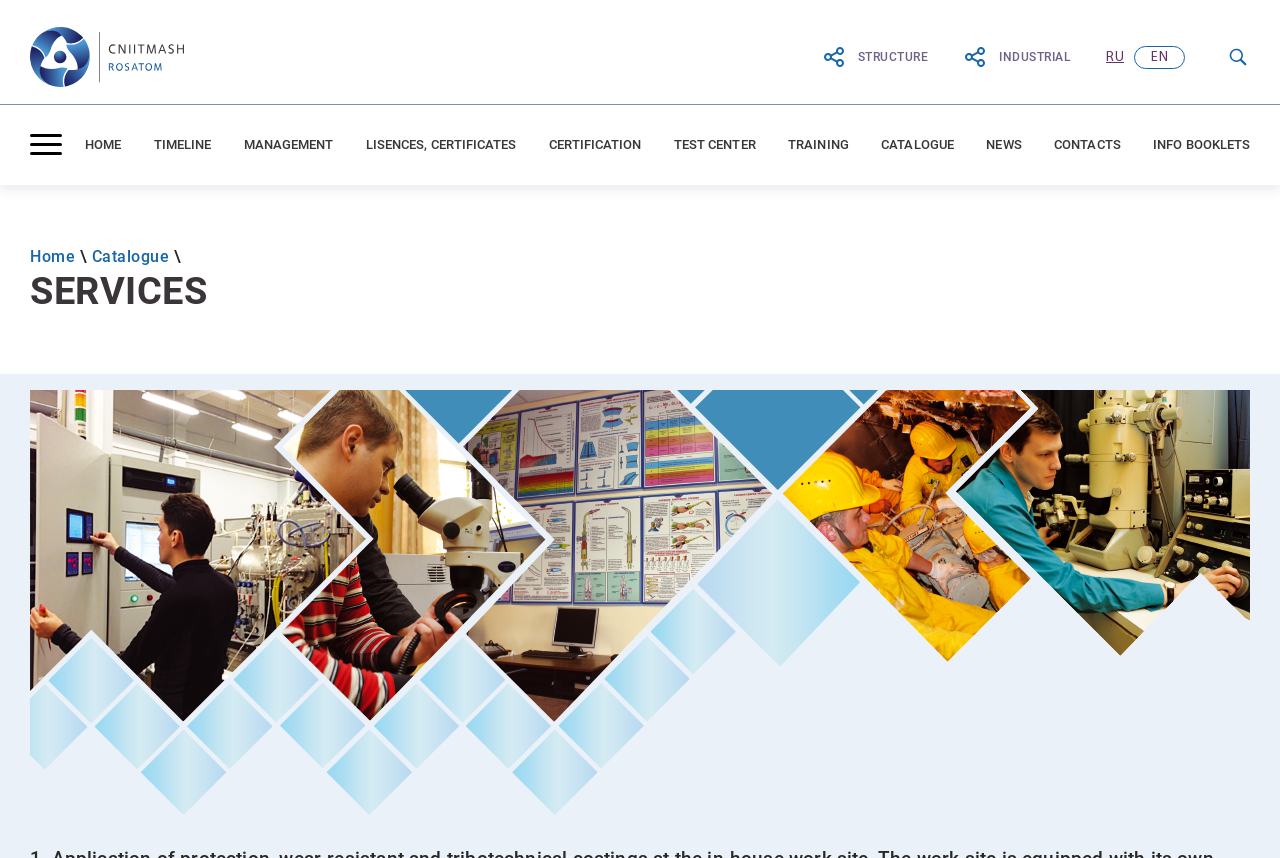Determine the bounding box coordinates of the clickable element necessary to fulfill the instruction: "Click the 'NEWS' link". Provide the coordinates as four float numbers within the 0 to 1 range, i.e., [left, top, right, bottom].

[0.771, 0.128, 0.798, 0.212]